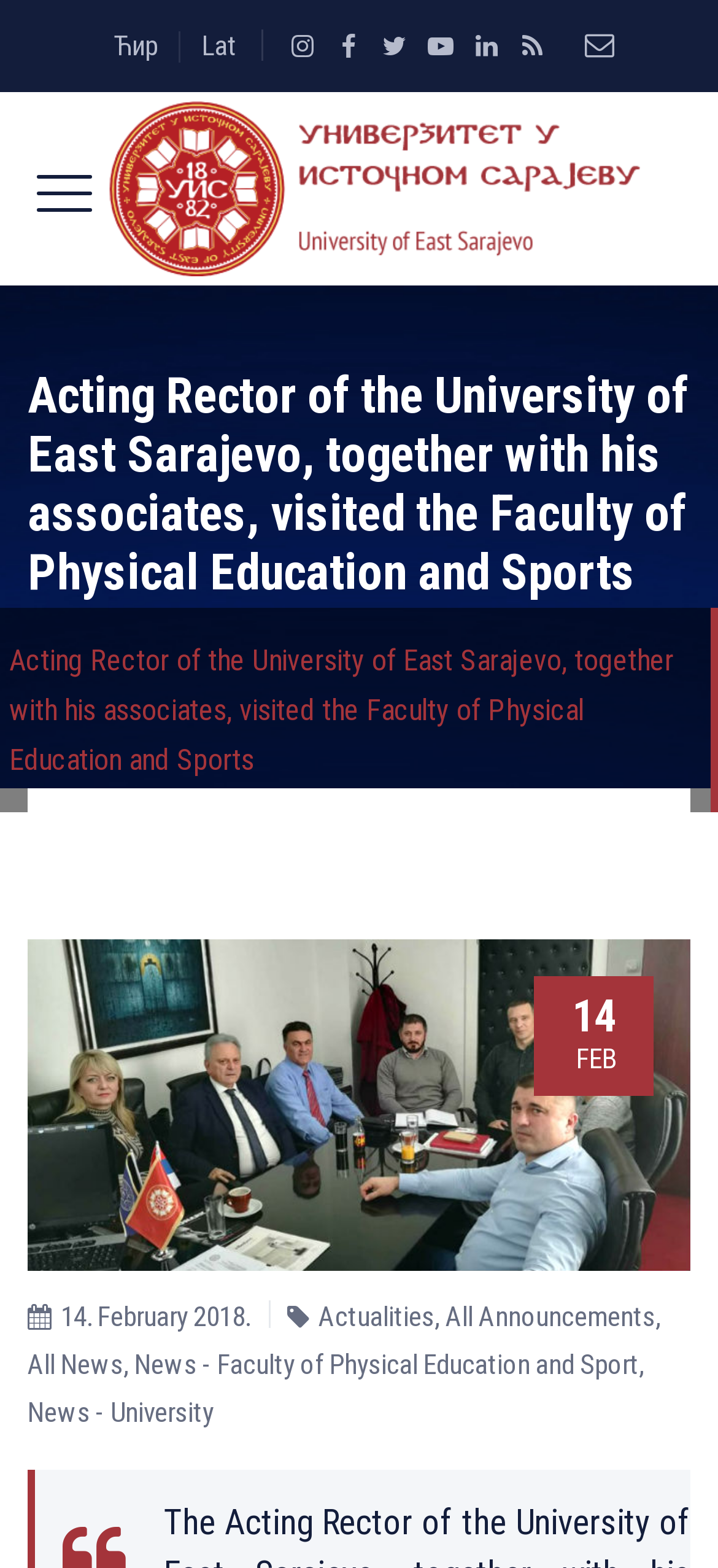Indicate the bounding box coordinates of the clickable region to achieve the following instruction: "Contact the website administrator."

None